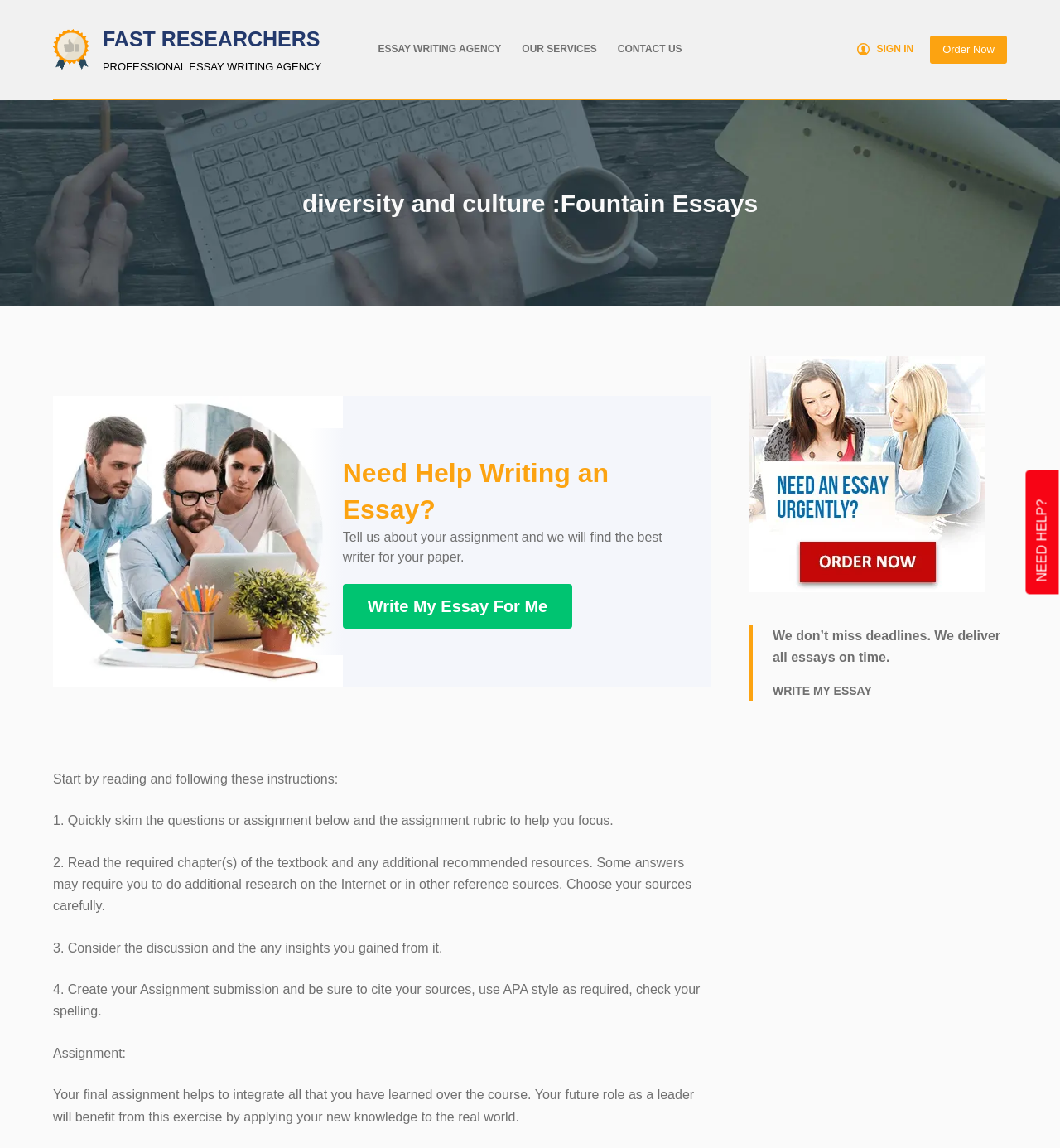Locate the bounding box coordinates of the clickable element to fulfill the following instruction: "Click on 'BEST ESSAYS ONLINE'". Provide the coordinates as four float numbers between 0 and 1 in the format [left, top, right, bottom].

[0.05, 0.025, 0.084, 0.061]